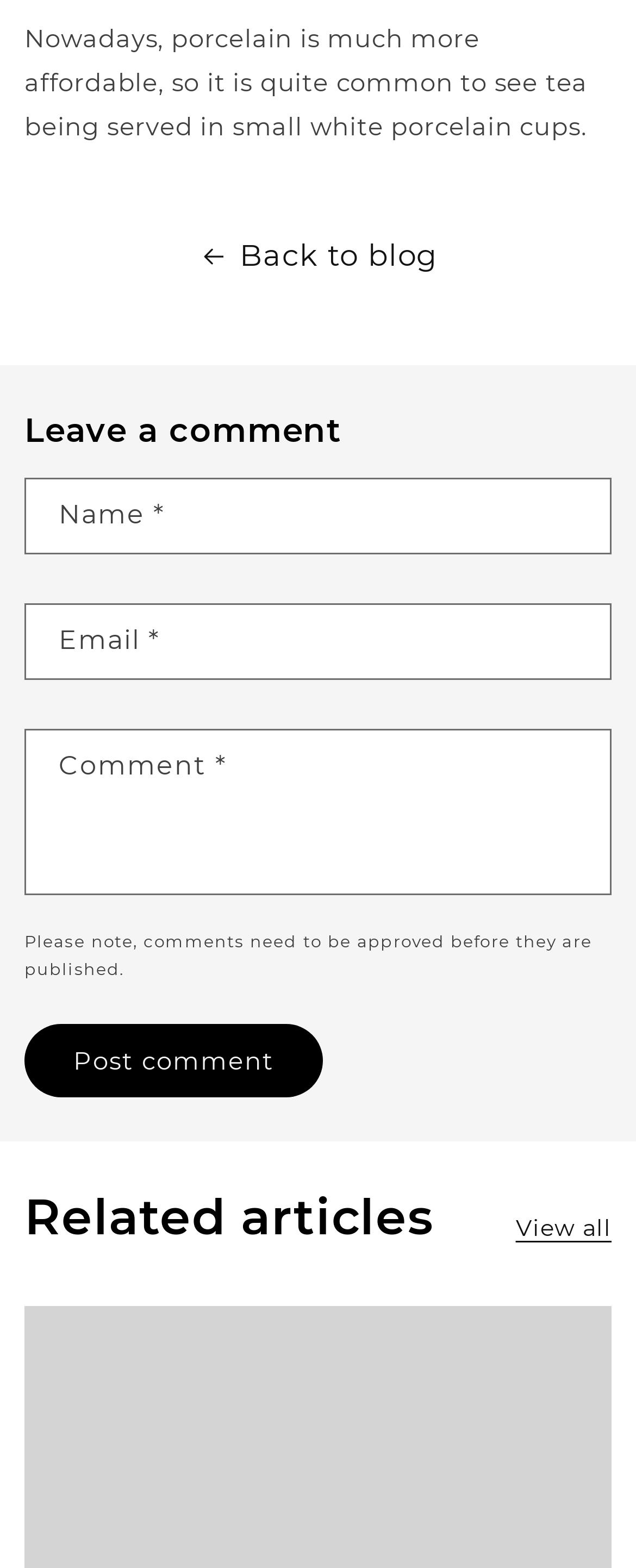What is the purpose of the 'Post comment' button?
Using the image, elaborate on the answer with as much detail as possible.

The 'Post comment' button is used to submit a comment after filling in the required textboxes, as it is placed below the comment textbox and is a call-to-action element.